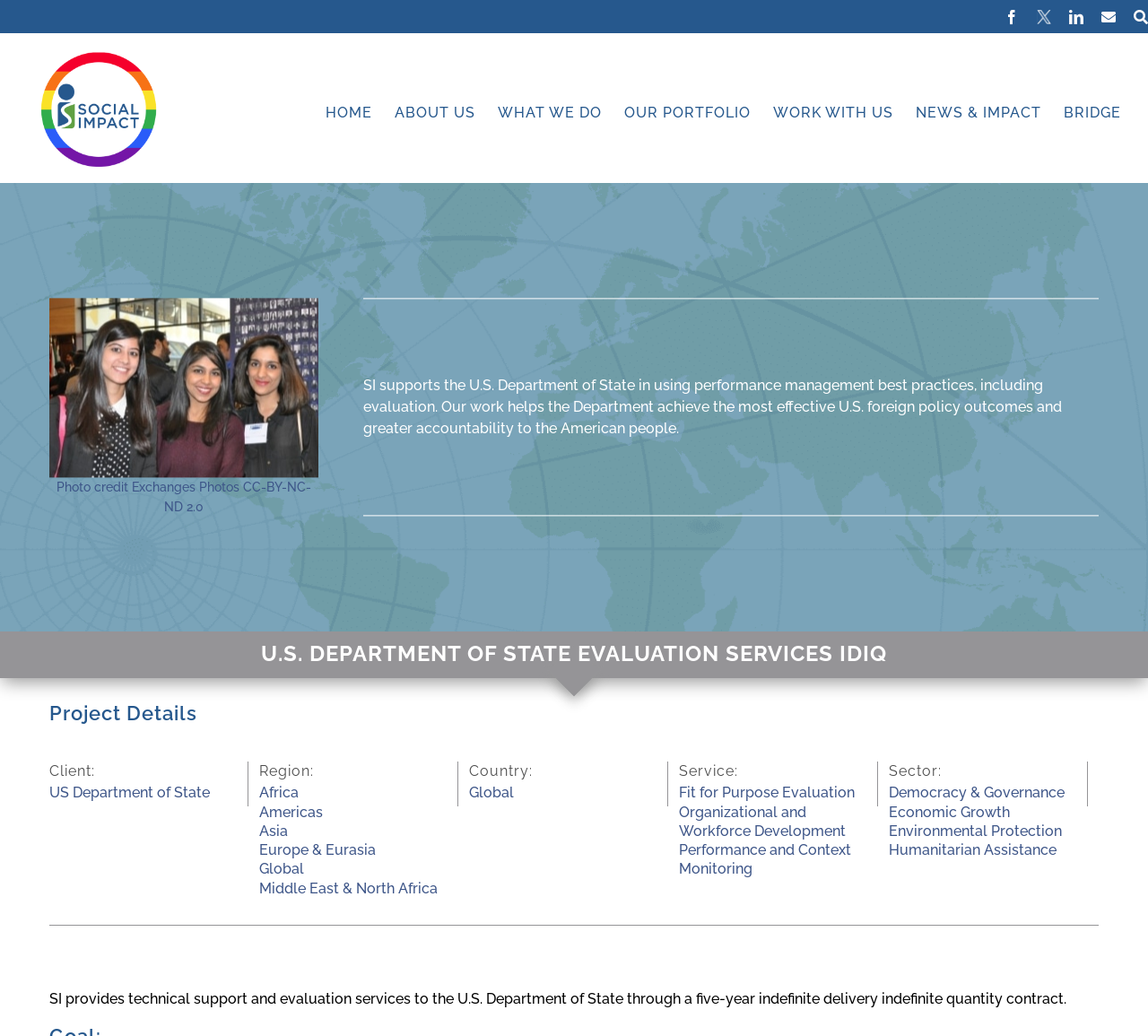Predict the bounding box of the UI element based on the description: "Economic Growth". The coordinates should be four float numbers between 0 and 1, formatted as [left, top, right, bottom].

[0.774, 0.775, 0.88, 0.792]